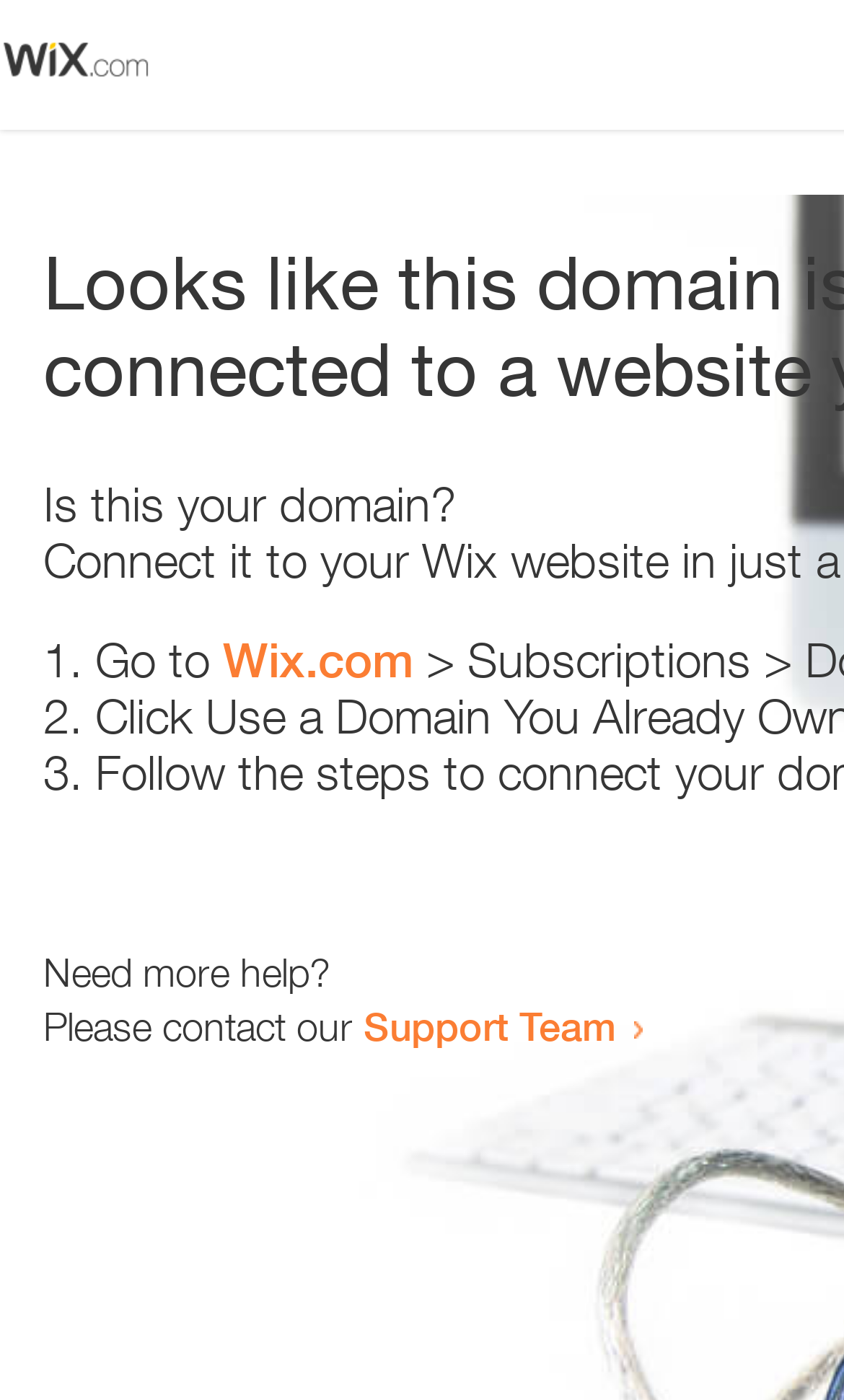Please predict the bounding box coordinates (top-left x, top-left y, bottom-right x, bottom-right y) for the UI element in the screenshot that fits the description: Support Team

[0.431, 0.716, 0.731, 0.75]